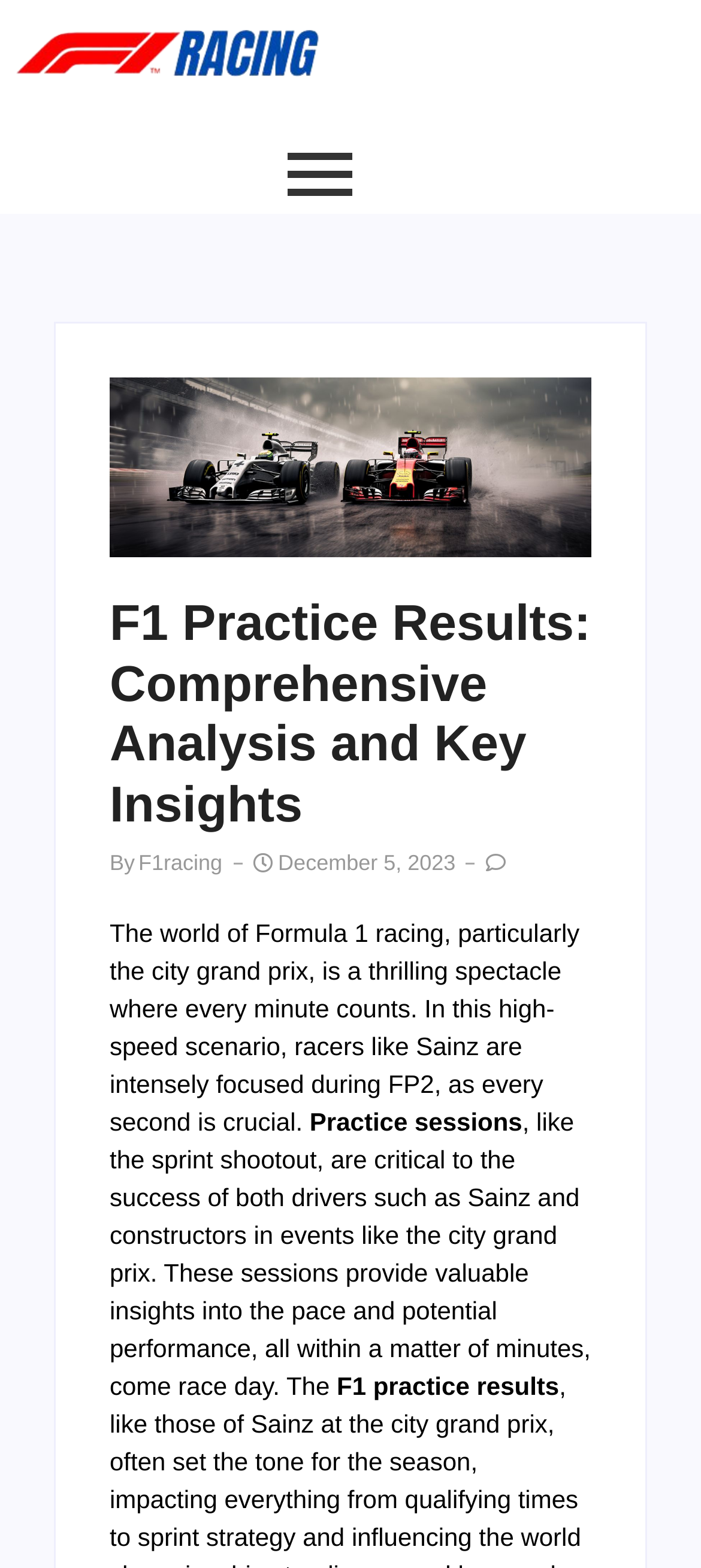Determine the bounding box for the UI element as described: "Bears in the SEA 2013". The coordinates should be represented as four float numbers between 0 and 1, formatted as [left, top, right, bottom].

None